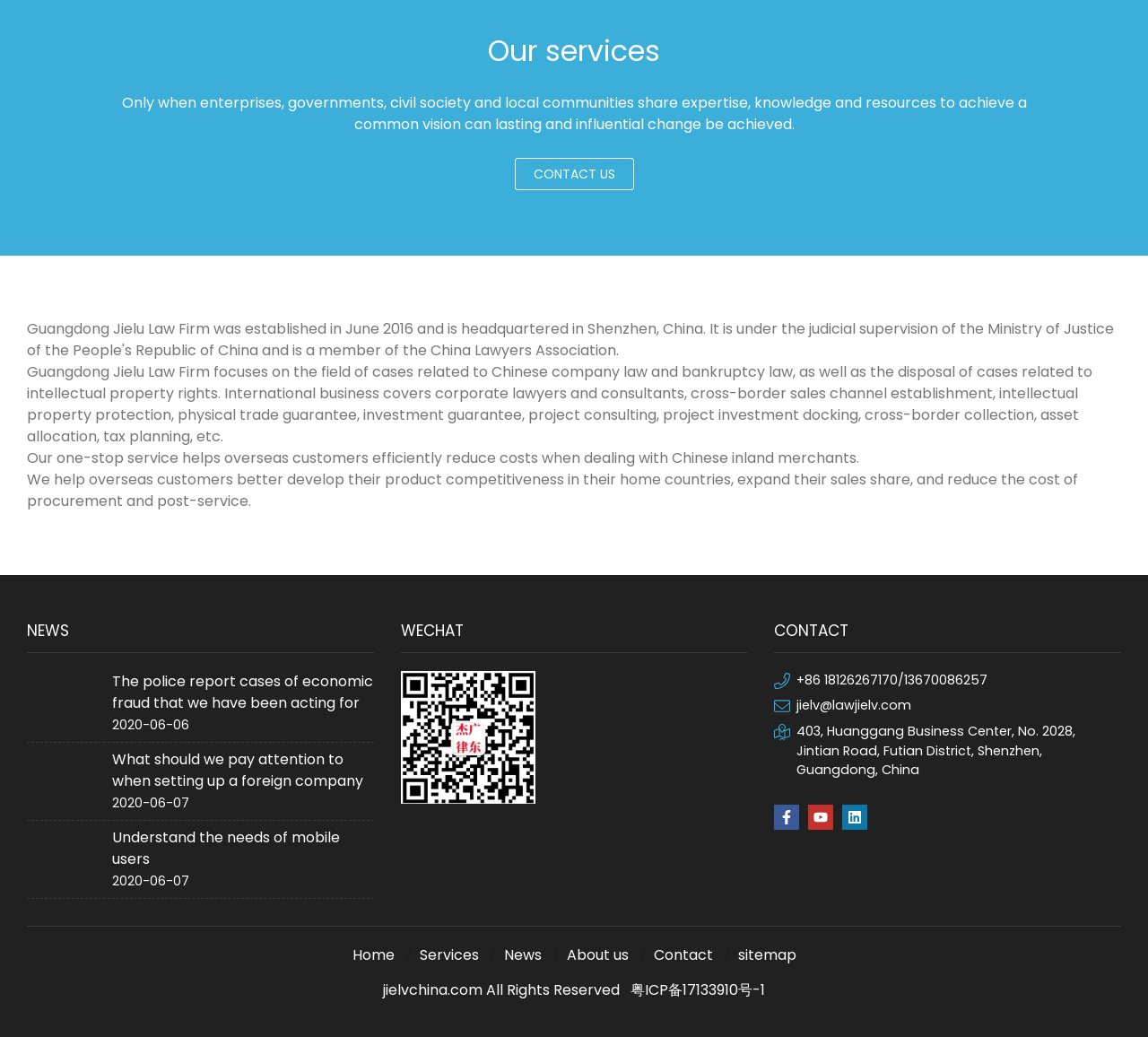Carefully examine the image and provide an in-depth answer to the question: What is the focus of Guangdong Jielu Law Firm?

Based on the StaticText element with the text 'Guangdong Jielu Law Firm focuses on the field of cases related to Chinese company law and bankruptcy law, as well as the disposal of cases related to intellectual property rights.', it can be inferred that the focus of Guangdong Jielu Law Firm is on Chinese company law and bankruptcy law.